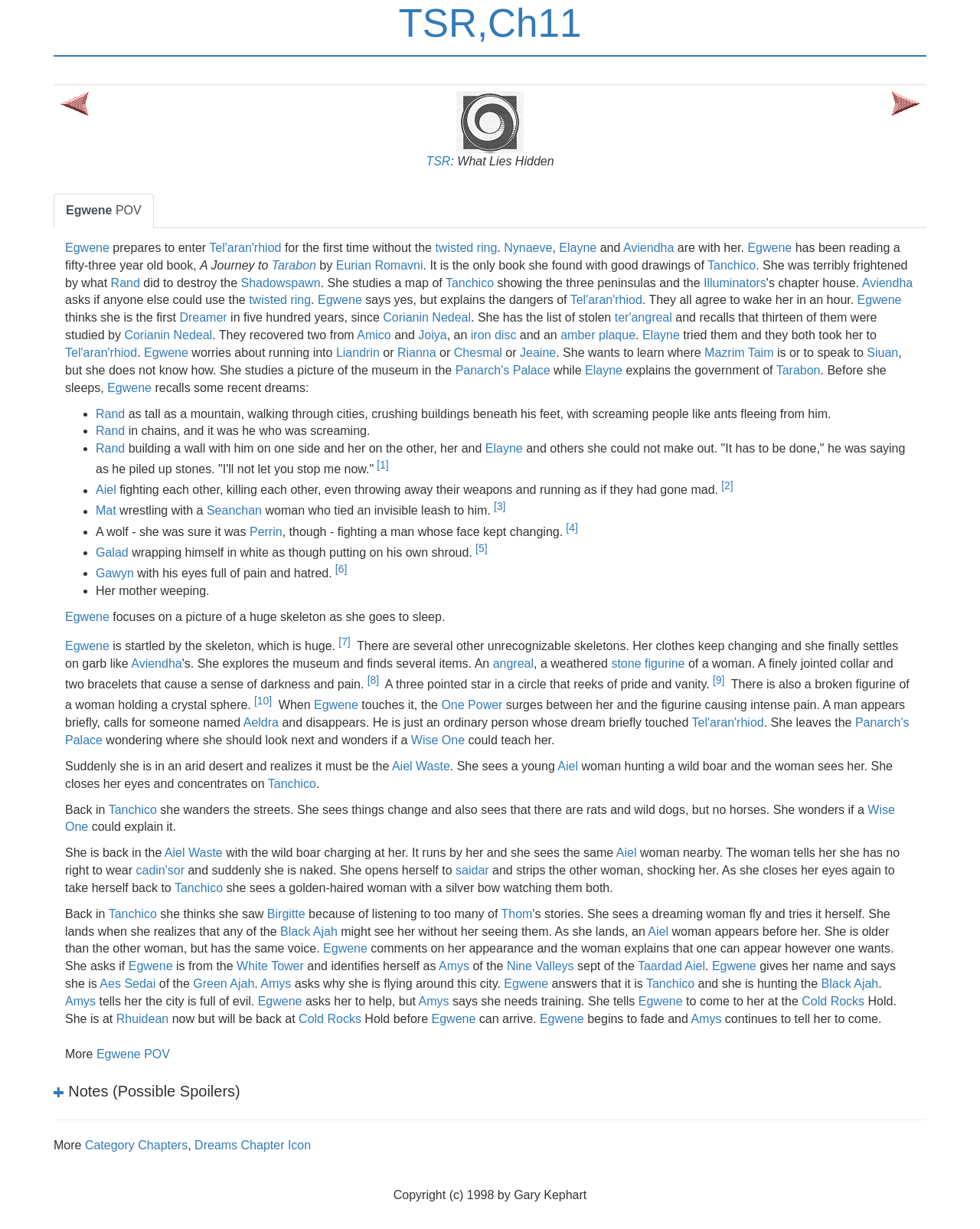Provide an in-depth caption for the webpage.

The webpage appears to be an encyclopedia entry about a chapter in a book series, specifically "TSR,Ch11" of the Wheel of Time series. At the top of the page, there is a link to "TSR,Ch11" and a table with three grid cells. Each grid cell contains a layout table with a link and an image.

Below the table, there are several lines of text that describe the events of the chapter. The text is divided into paragraphs, with links to character names, locations, and objects scattered throughout. The paragraphs describe Egwene's preparations to enter Tel'aran'rhiod, a dream world, and her interactions with other characters, including Nynaeve, Elayne, and Aviendha.

The text also mentions Egwene's reading of a 53-year-old book, "A Journey to Tarabon" by Eurian Romavni, which contains good drawings of Tanchico. Additionally, there are references to Rand's actions, the Shadowspawn, and the Illuminators.

Throughout the text, there are links to various characters, locations, and objects, including Rand, Tanchico, the twisted ring, and ter'angreal. The text also mentions Corianin Nedeal, a Dreamer from 500 years ago, and the list of stolen ter'angreal.

Overall, the webpage appears to be a detailed summary of the events of Chapter 11 of The Shadow Rising, a book in the Wheel of Time series.